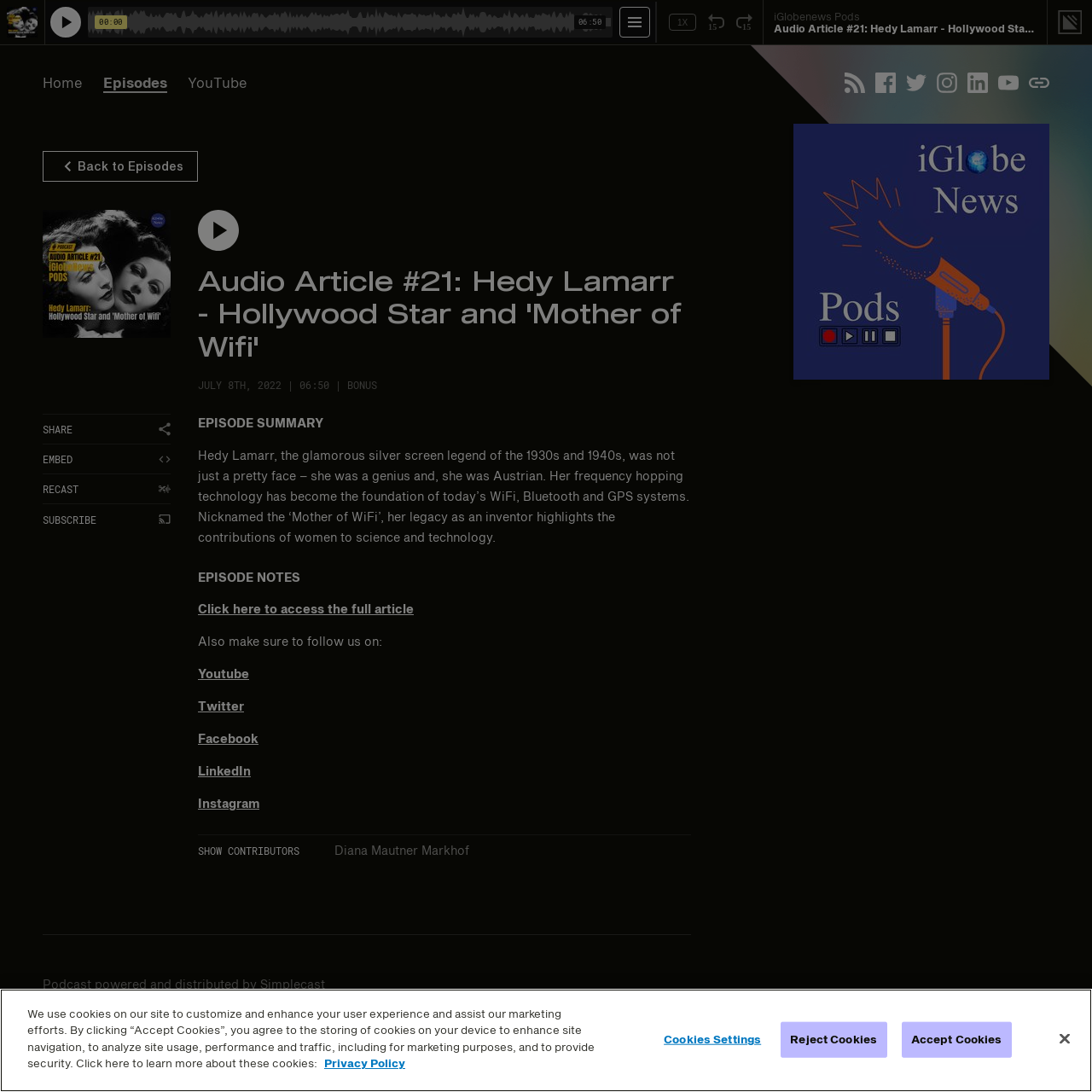Identify the coordinates of the bounding box for the element that must be clicked to accomplish the instruction: "Share the episode".

[0.039, 0.38, 0.156, 0.407]